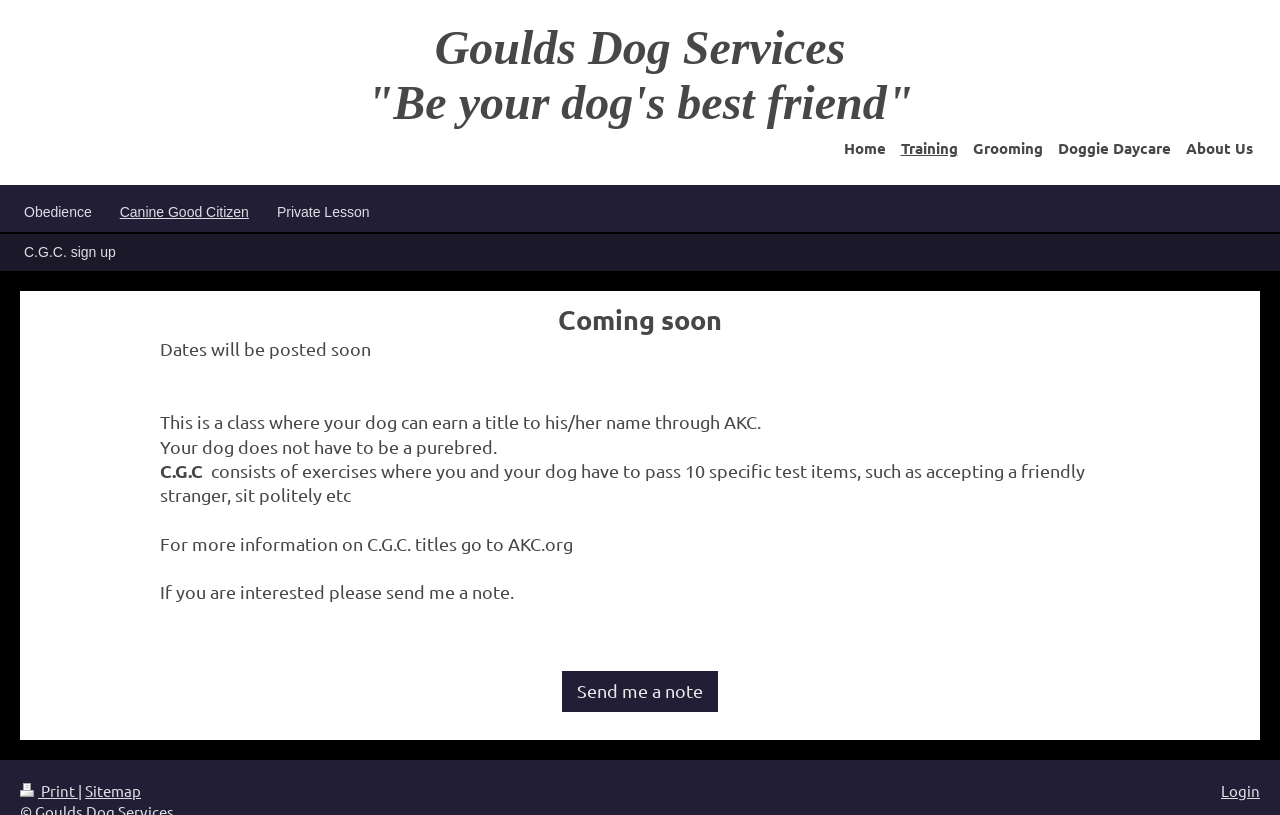Create a detailed description of the webpage's content and layout.

This webpage is about Goulds Dog Services, specifically focusing on the Canine Good Citizen program. At the top, there is a horizontal navigation menu with six links: "Home", "Training", "Grooming", "Doggie Daycare", "About Us", and "Goulds Dog Services" with a subtitle "Be your dog's best friend". 

Below the navigation menu, there are five vertical links on the left side: "Obedience", "Canine Good Citizen", "Private Lesson", and "C.G.C. sign up". 

The main content of the page is divided into sections. The first section has a heading "Coming soon" and a brief text "Dates will be posted soon". The second section provides information about the Canine Good Citizen program, explaining that it's a class where dogs can earn a title through the American Kennel Club (AKC) and that the dog doesn't have to be a purebred. It also describes the program's exercises and test items. 

There is a call-to-action at the bottom of the page, encouraging interested individuals to send a note, with a link "Send me a note". At the very bottom of the page, there are three links: "Print", "Sitemap", and "Login", separated by a vertical line.